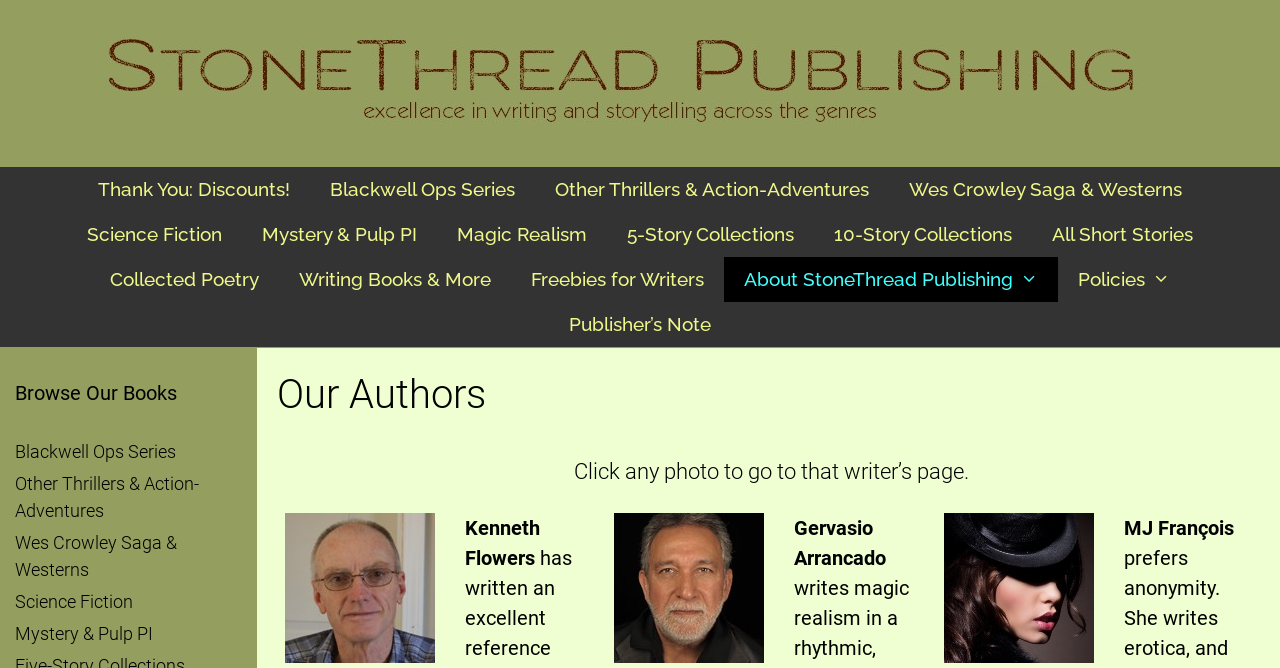Show the bounding box coordinates for the element that needs to be clicked to execute the following instruction: "Contact the author through email". Provide the coordinates in the form of four float numbers between 0 and 1, i.e., [left, top, right, bottom].

None